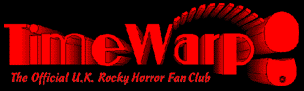What is the theme of the musical referenced in the logo?
From the screenshot, provide a brief answer in one word or phrase.

Horror and comedy